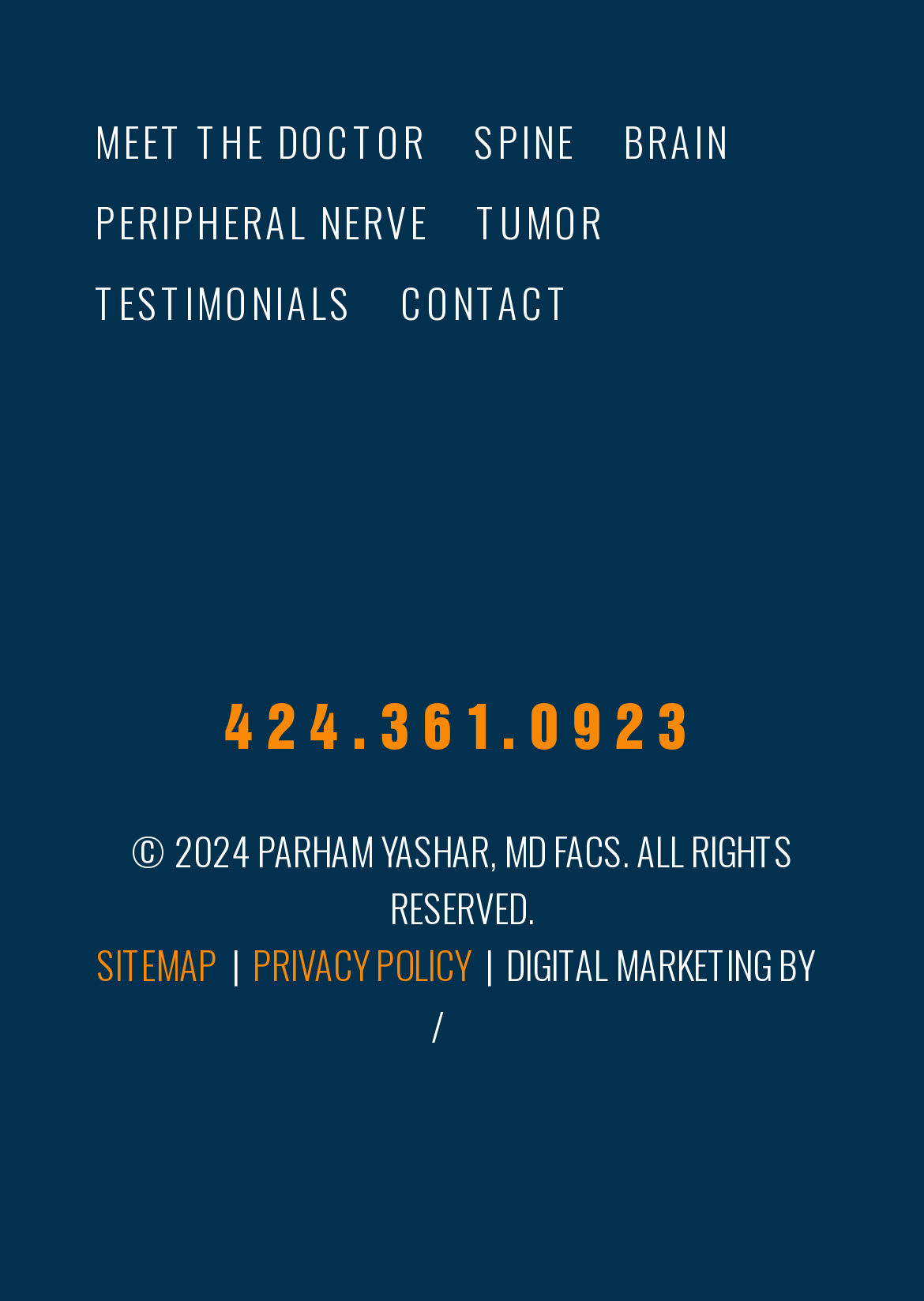What are the social media platforms linked?
Please provide an in-depth and detailed response to the question.

The social media platforms linked can be found in the footer section of the webpage, where there are two images with no descriptions, indicating links to two social media platforms.